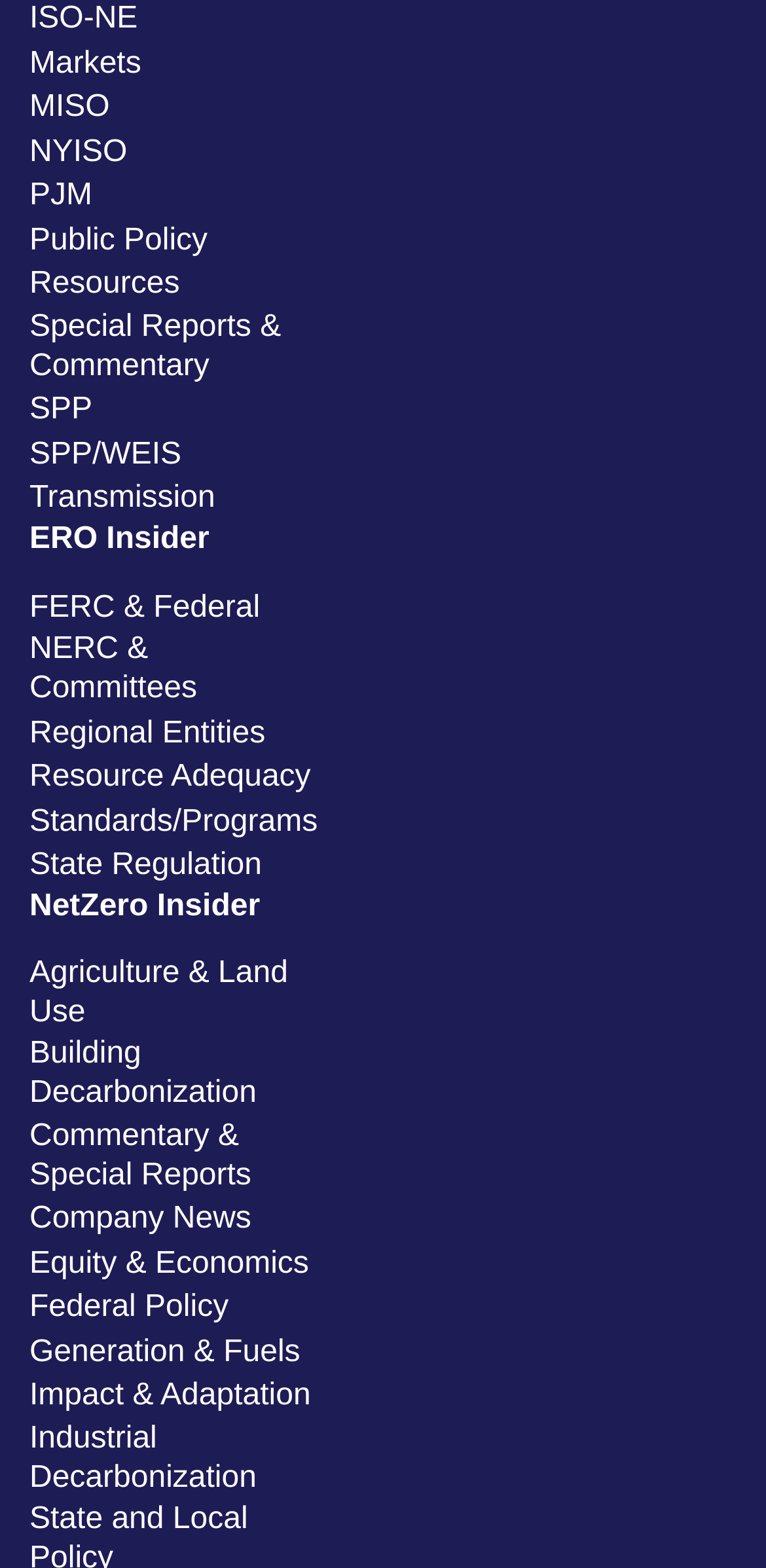Locate the bounding box coordinates of the element's region that should be clicked to carry out the following instruction: "Explore Industrial Decarbonization". The coordinates need to be four float numbers between 0 and 1, i.e., [left, top, right, bottom].

[0.038, 0.905, 0.423, 0.955]